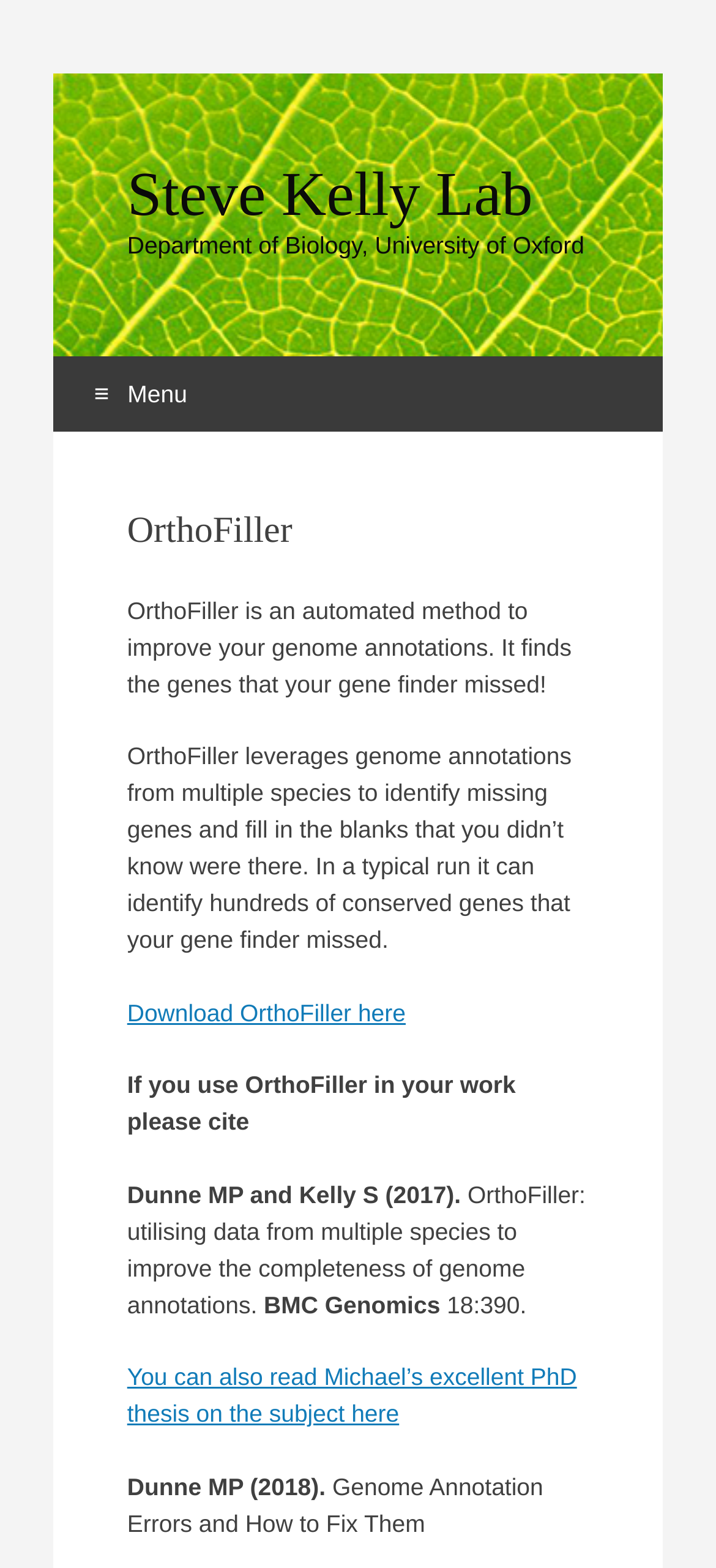Reply to the question with a single word or phrase:
How can I get OrthoFiller?

Download it here